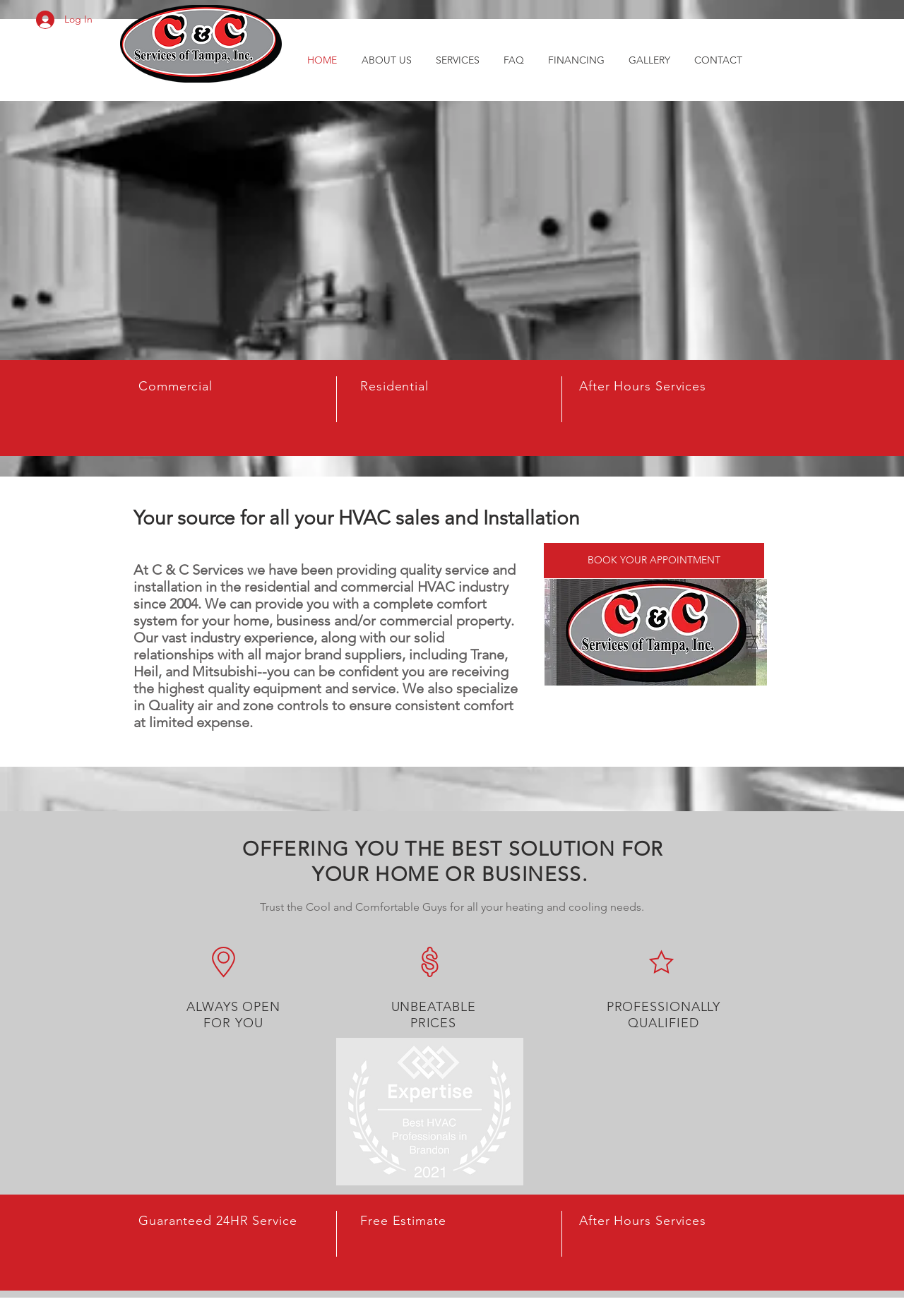Give a one-word or short-phrase answer to the following question: 
What type of company is C & C Services?

HVAC company